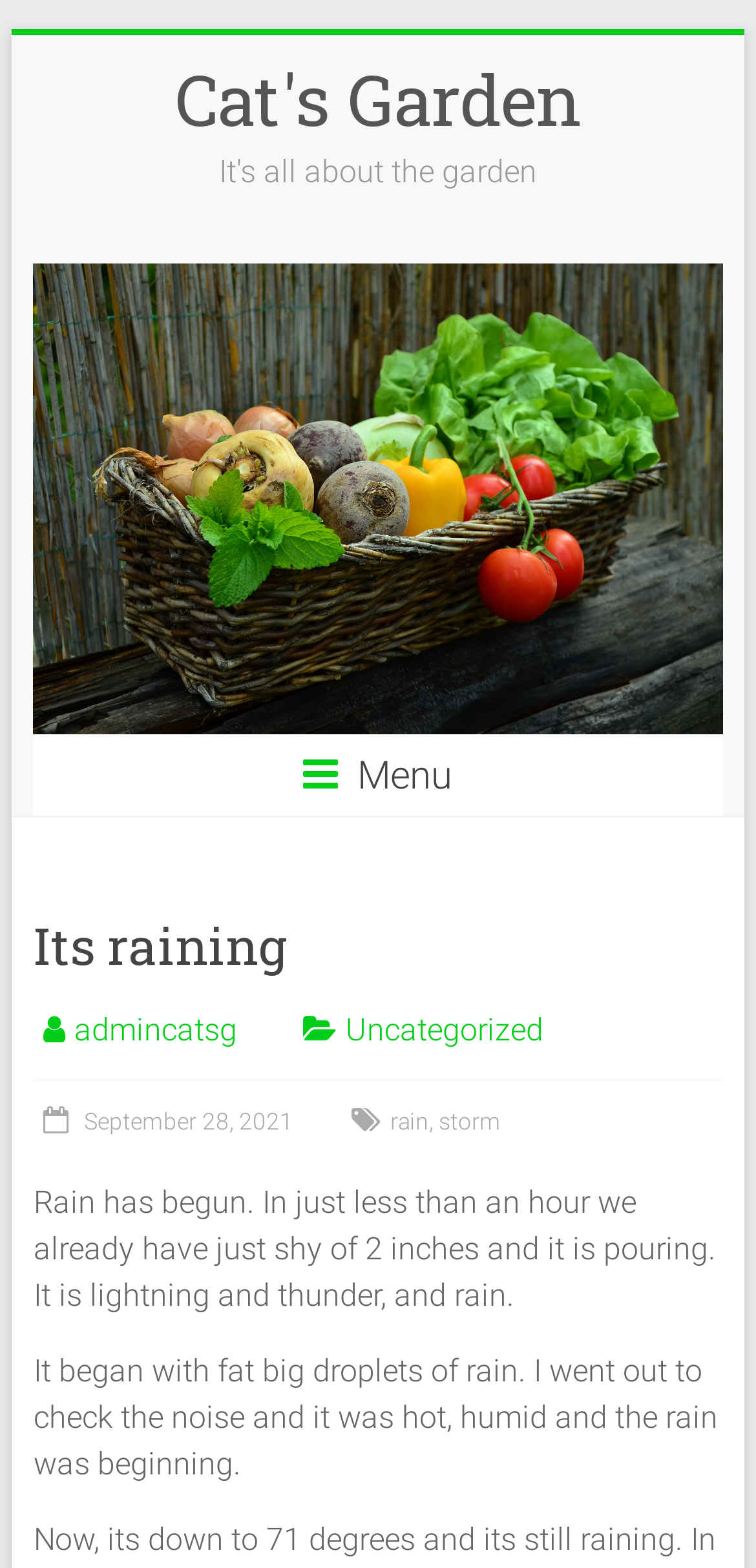Offer a comprehensive description of the webpage’s content and structure.

The webpage is titled "Its raining – Cat's Garden" and appears to be a blog or personal website. At the top left, there is a "Skip to content" link. Below it, a large heading "Cat's Garden" is displayed, accompanied by a link with the same text. To the right of the heading, there is an image with the same title "Cat's Garden".

Below the image, a menu section is located, indicated by a heading with a menu icon. Within the menu, there are several links, including "Its raining", "admincatsg", "Uncategorized", and a link with a date "September 28, 2021". The date link contains a time element. There are also links to tags "rain" and "storm", separated by a comma.

The main content of the webpage is a blog post, which starts with the text "Rain has begun. In just less than an hour we already have just shy of 2 inches and it is pouring. It is lightning and thunder, and rain." The post continues below, describing the start of the rain, mentioning fat big droplets of rain, and the hot and humid weather.